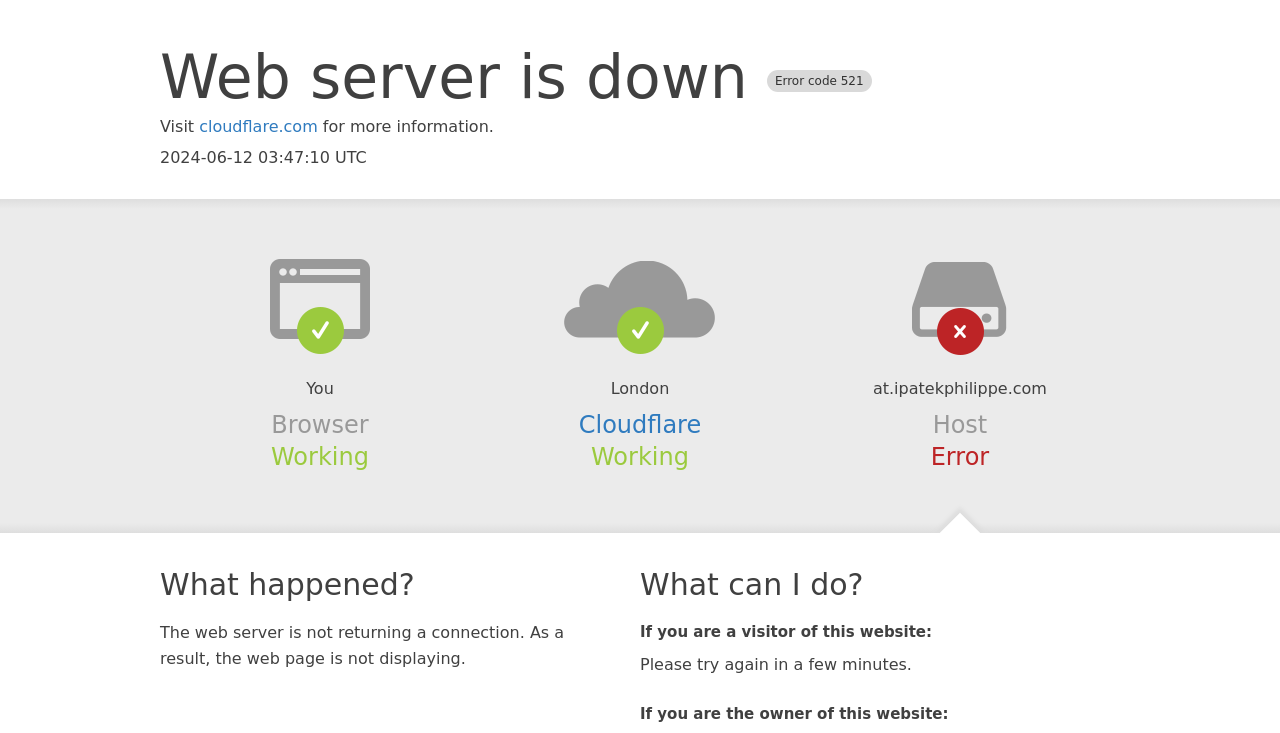What is the current status of Cloudflare?
Please provide a comprehensive and detailed answer to the question.

The status of Cloudflare is mentioned as 'Working' in the section 'Cloudflare' on the webpage.